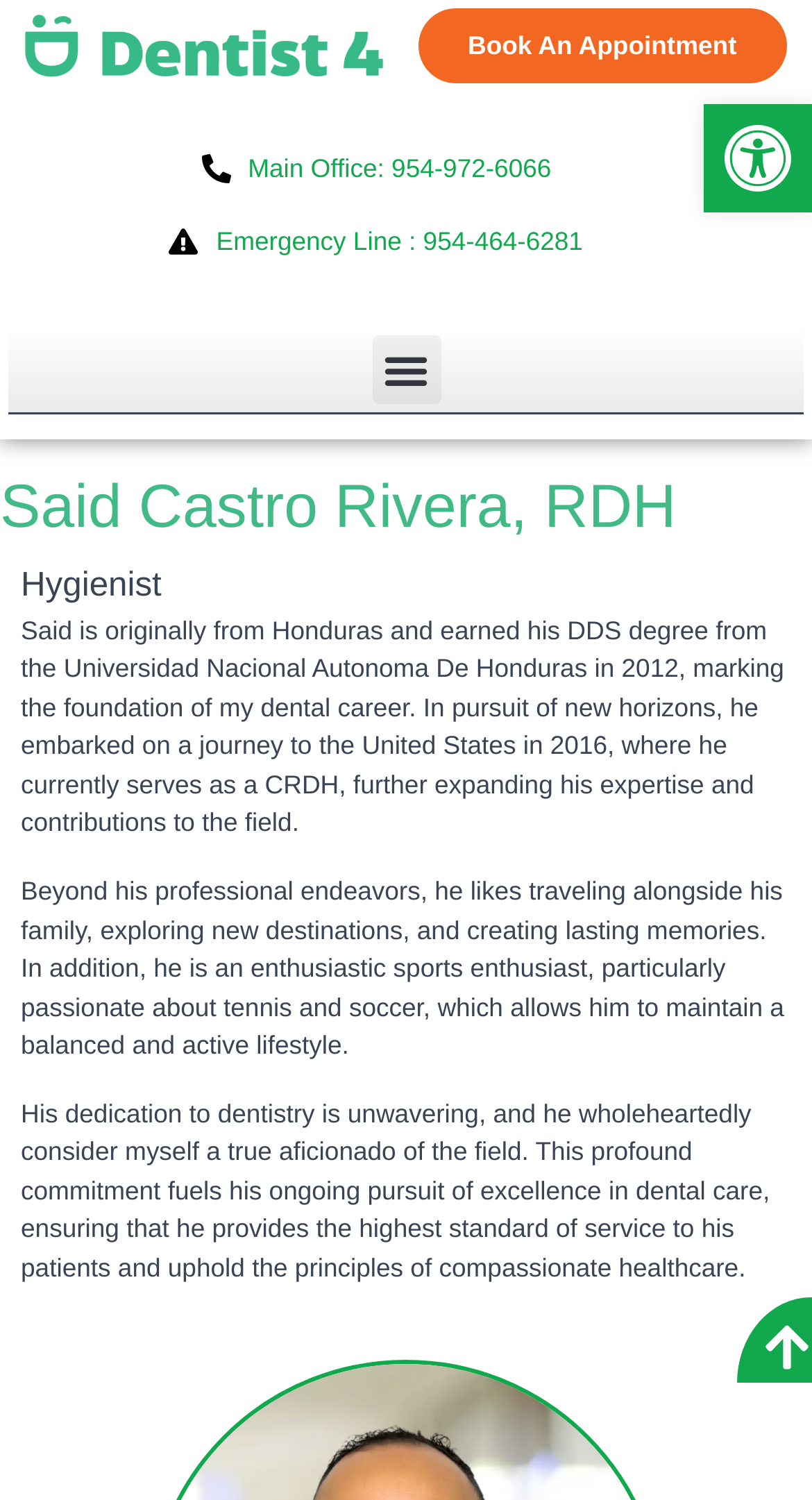Give an in-depth explanation of the webpage layout and content.

This webpage is about Said Castro Rivera, a registered dental hygienist (RDH) who works at Dentist4. At the top right corner, there is a link to open the toolbar accessibility tools, accompanied by an image with the same name. On the top left, the Dentist4 logo is displayed as a link and an image.

Below the logo, there are three links: "Book An Appointment", "Main Office: 954-972-6066", and "Emergency Line : 954-464-6281". The "Menu Toggle" button is located near the "Book An Appointment" link.

The main content of the webpage starts with a heading that displays the name "Said Castro Rivera, RDH". Below the heading, there is a static text that describes Said's profession as a hygienist. The following three paragraphs provide more information about Said's background, interests, and dedication to dentistry.

At the bottom right corner, there is an empty link with no text or description. Overall, the webpage has a simple layout with a focus on providing information about Said Castro Rivera's professional profile and personal interests.